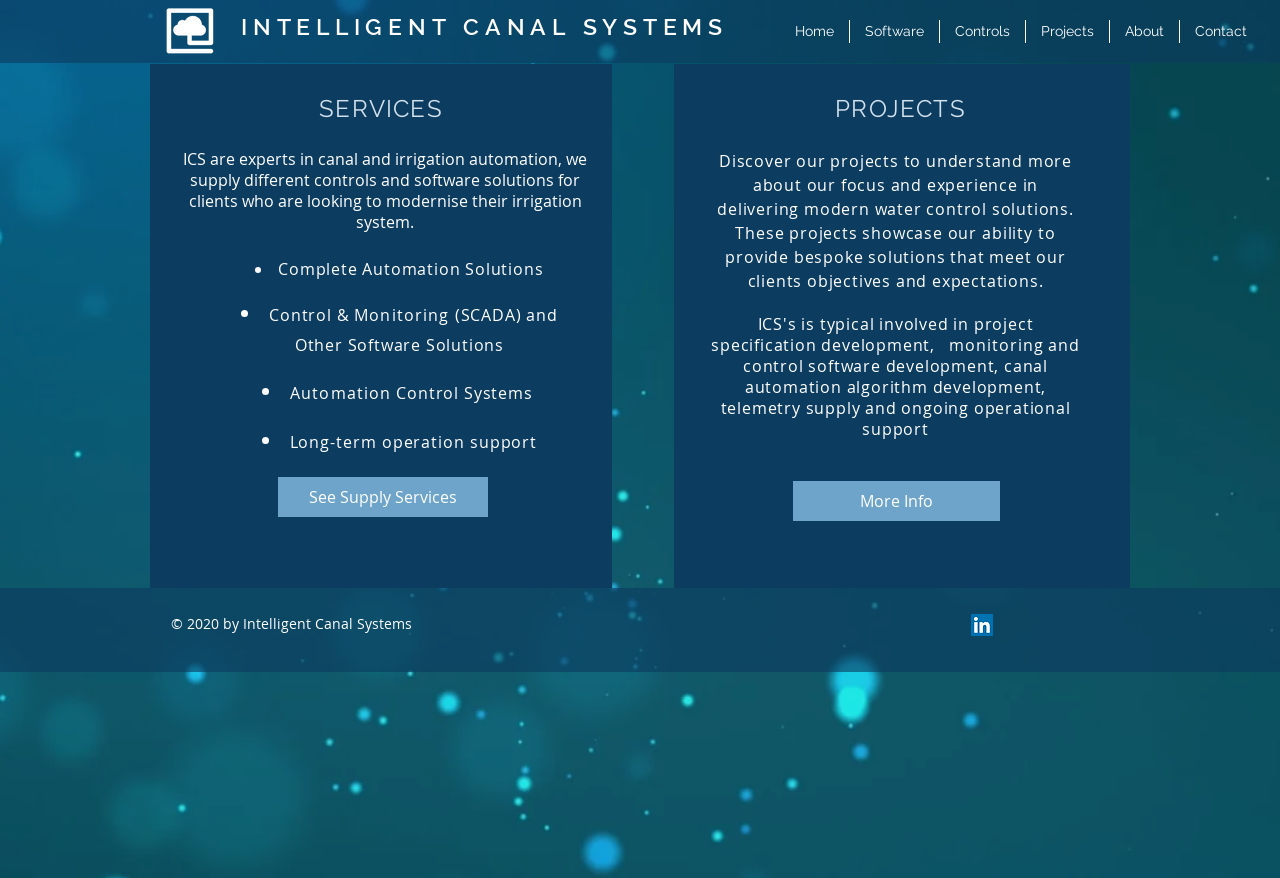Please identify the bounding box coordinates of the element that needs to be clicked to execute the following command: "Contact Intelligent Canal Systems". Provide the bounding box using four float numbers between 0 and 1, formatted as [left, top, right, bottom].

[0.922, 0.023, 0.986, 0.049]